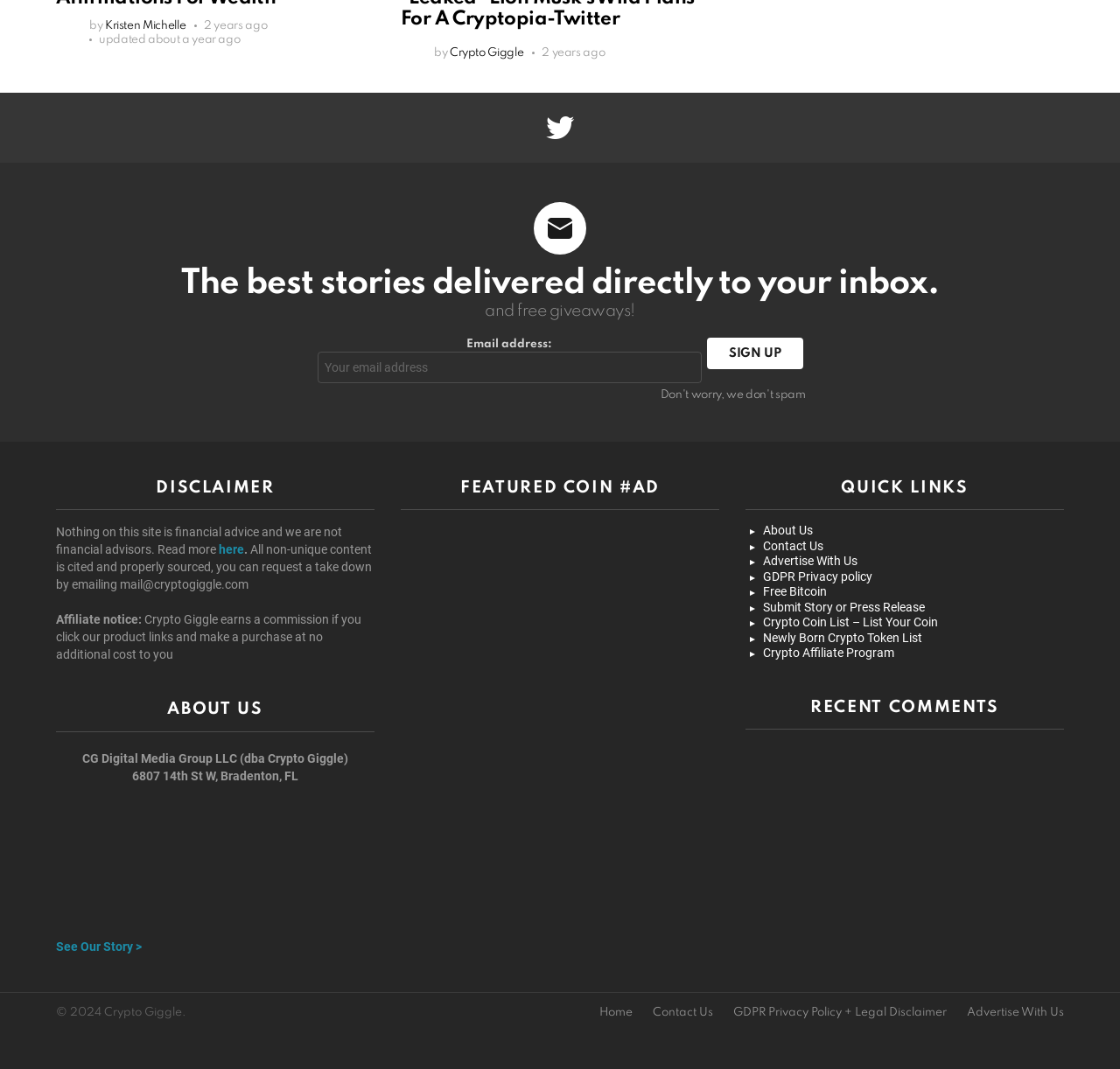Locate the bounding box coordinates of the segment that needs to be clicked to meet this instruction: "Visit the about us page".

[0.05, 0.879, 0.127, 0.892]